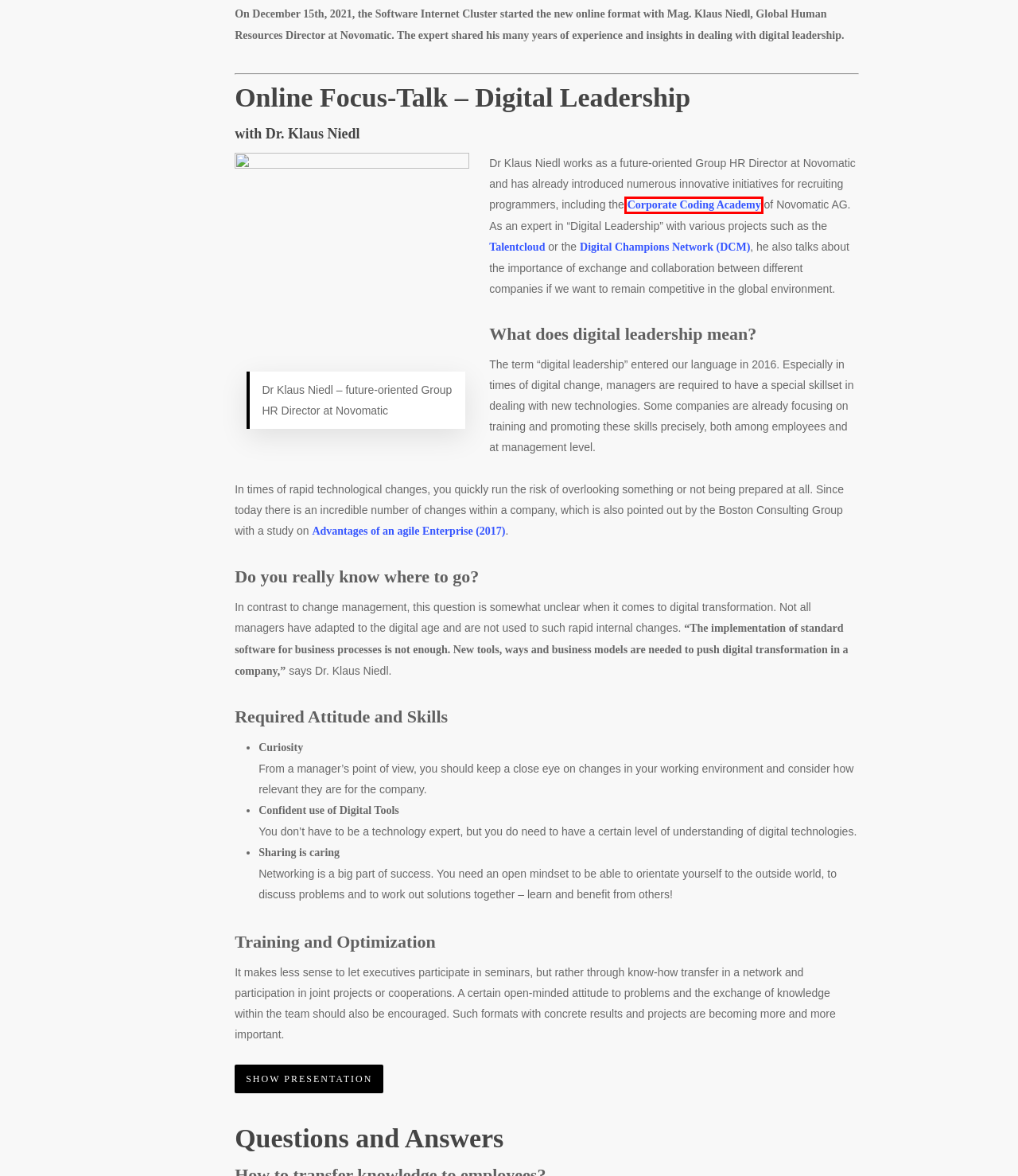Evaluate the webpage screenshot and identify the element within the red bounding box. Select the webpage description that best fits the new webpage after clicking the highlighted element. Here are the candidates:
A. COMMUNITY - SIC (EN)
B. Digichamps - Digital Champions Network | Digichamps
C. BENEFITS - SIC (EN)
D. News Archive - SIC (EN)
E. Corporate Coding Academy auf der Suche nach Software-Entwicklern
F. MEMBERS - SIC (EN)
G. NEWS - SIC (EN)
H. PROJECTS - SIC (EN)

E